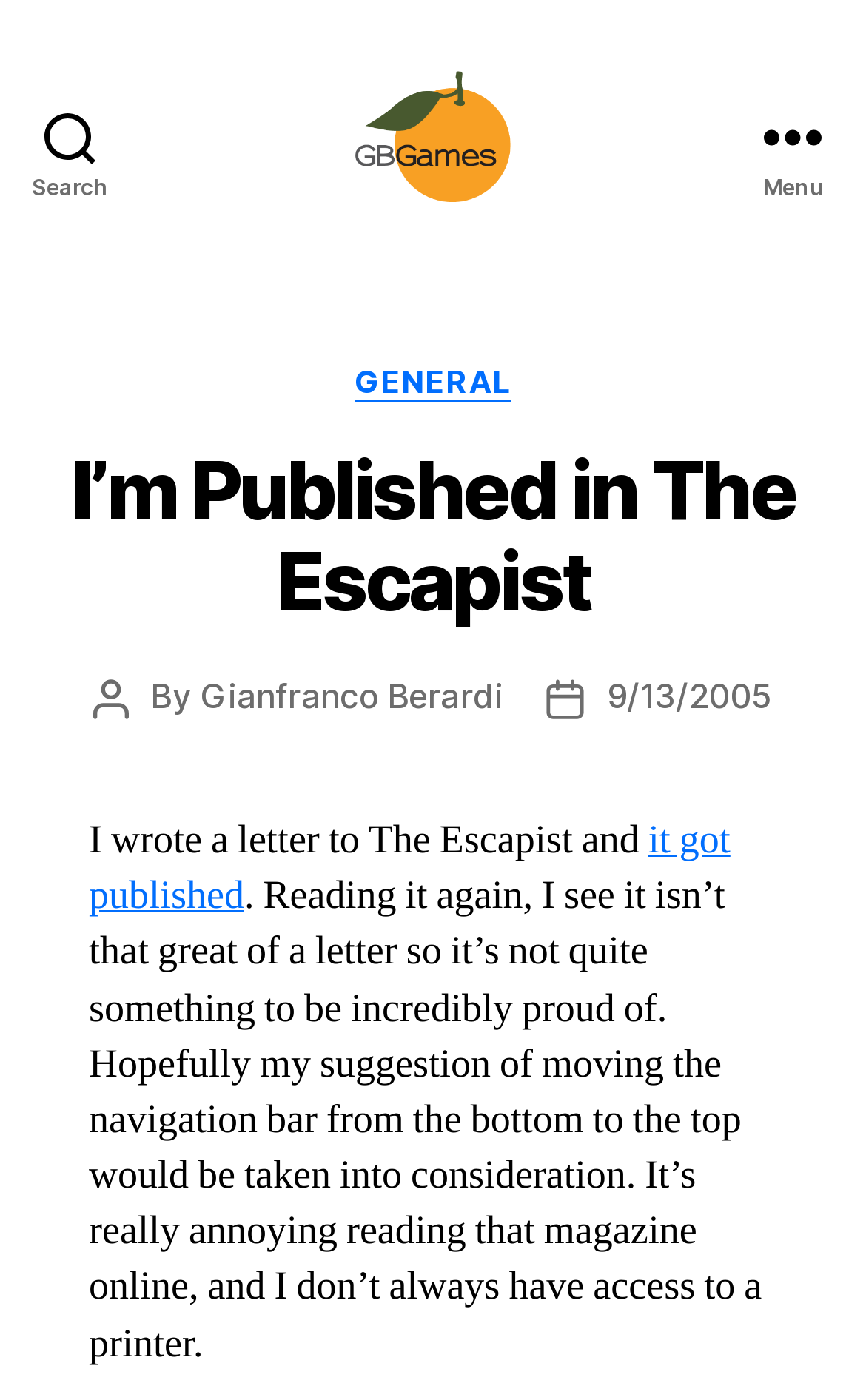Is there a search button on the page?
Refer to the image and give a detailed answer to the question.

I found a button with the text 'Search' which indicates that there is a search function on the page.